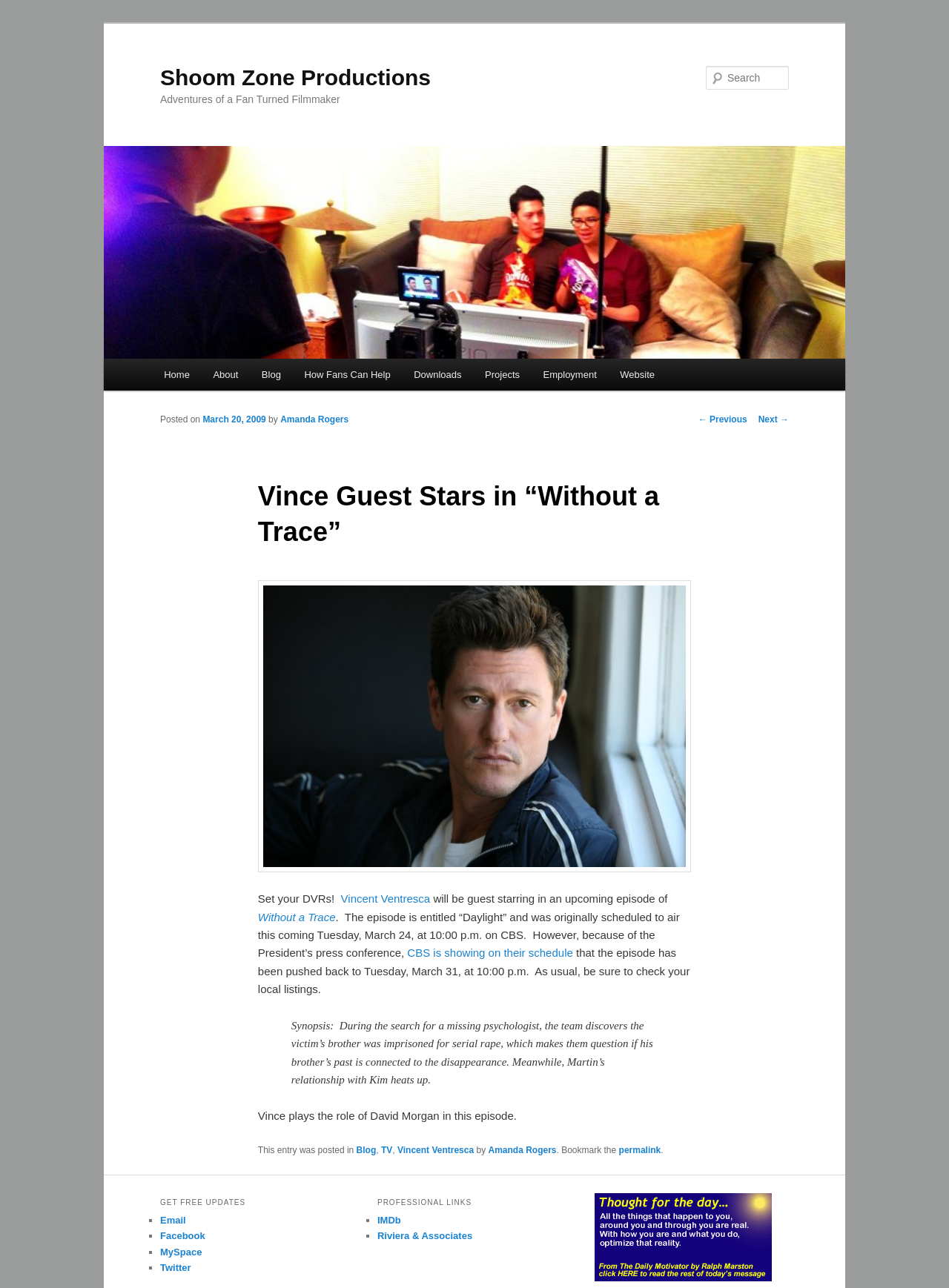Please find and report the bounding box coordinates of the element to click in order to perform the following action: "Read the previous post". The coordinates should be expressed as four float numbers between 0 and 1, in the format [left, top, right, bottom].

[0.736, 0.322, 0.787, 0.33]